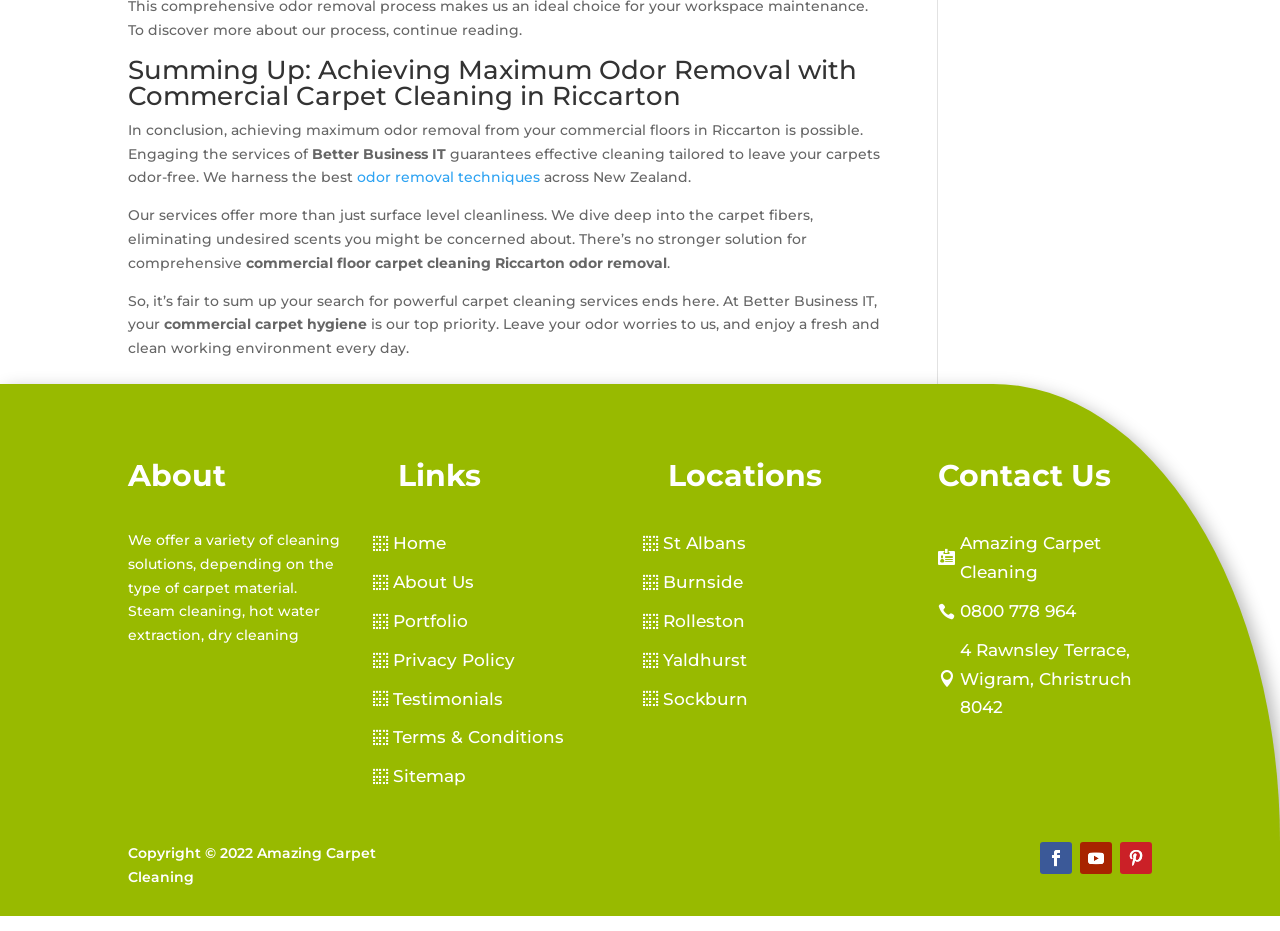What is the main service offered by Better Business IT?
From the screenshot, provide a brief answer in one word or phrase.

Carpet cleaning